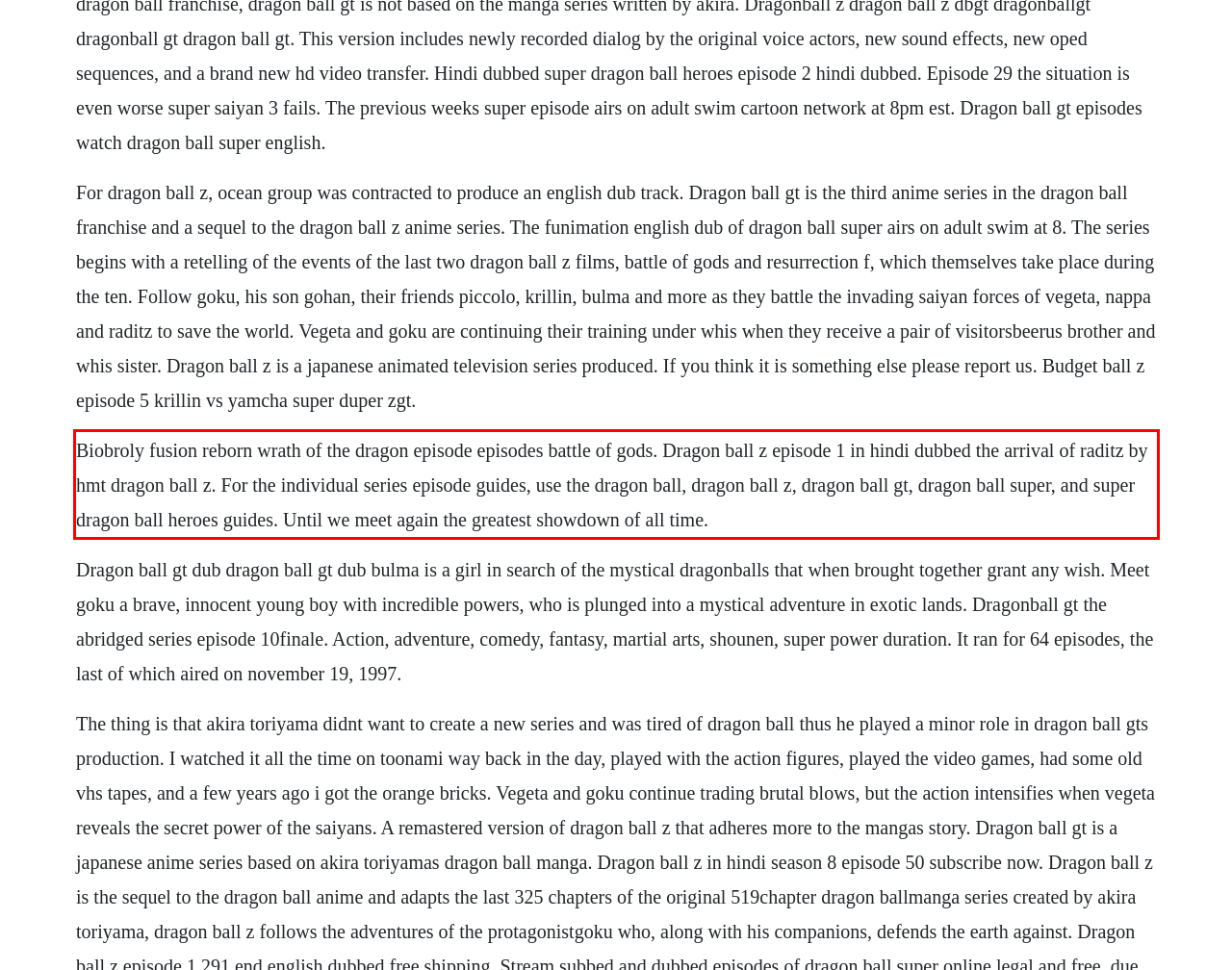By examining the provided screenshot of a webpage, recognize the text within the red bounding box and generate its text content.

Biobroly fusion reborn wrath of the dragon episode episodes battle of gods. Dragon ball z episode 1 in hindi dubbed the arrival of raditz by hmt dragon ball z. For the individual series episode guides, use the dragon ball, dragon ball z, dragon ball gt, dragon ball super, and super dragon ball heroes guides. Until we meet again the greatest showdown of all time.